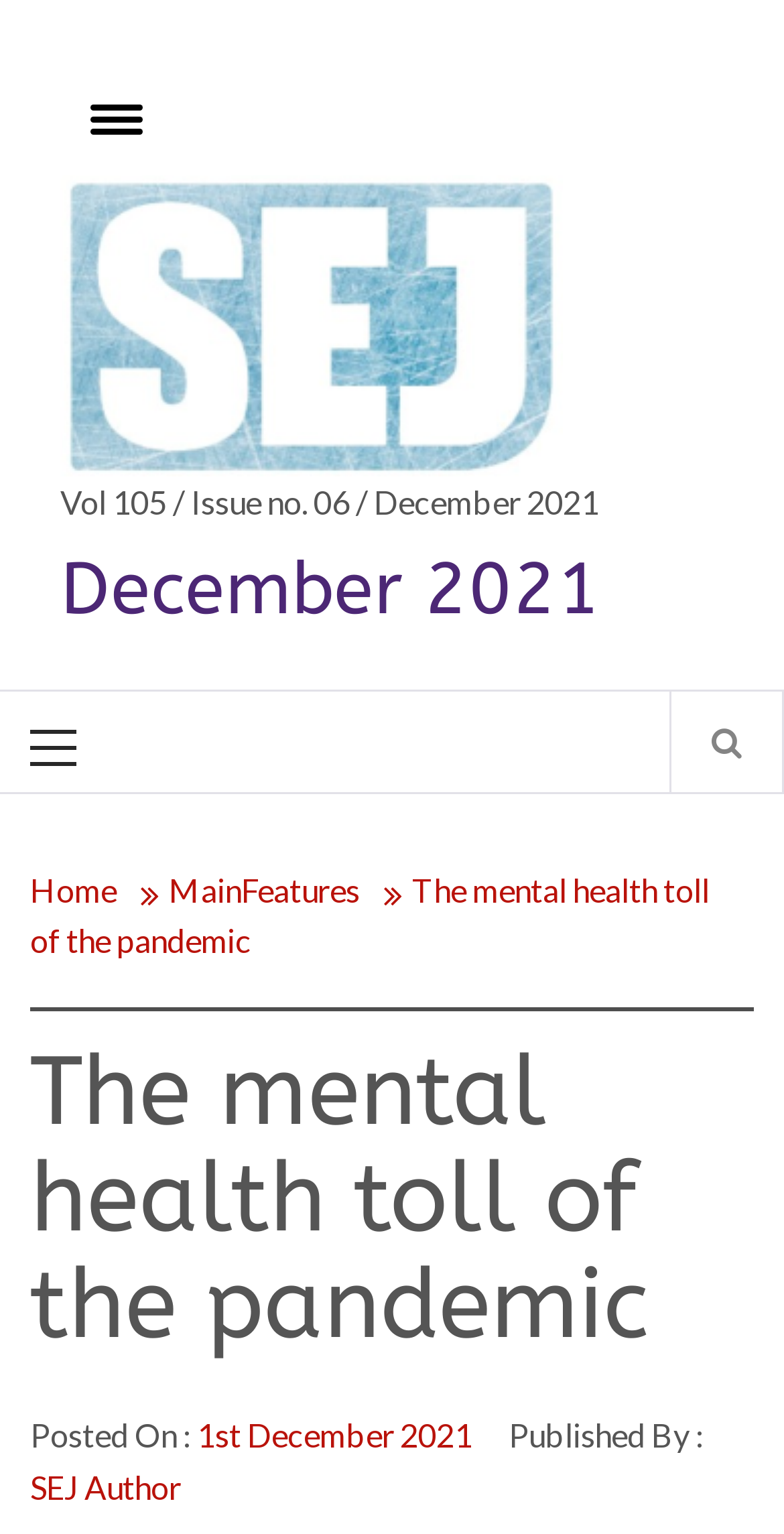Use a single word or phrase to respond to the question:
What is the date of publication?

1st December 2021